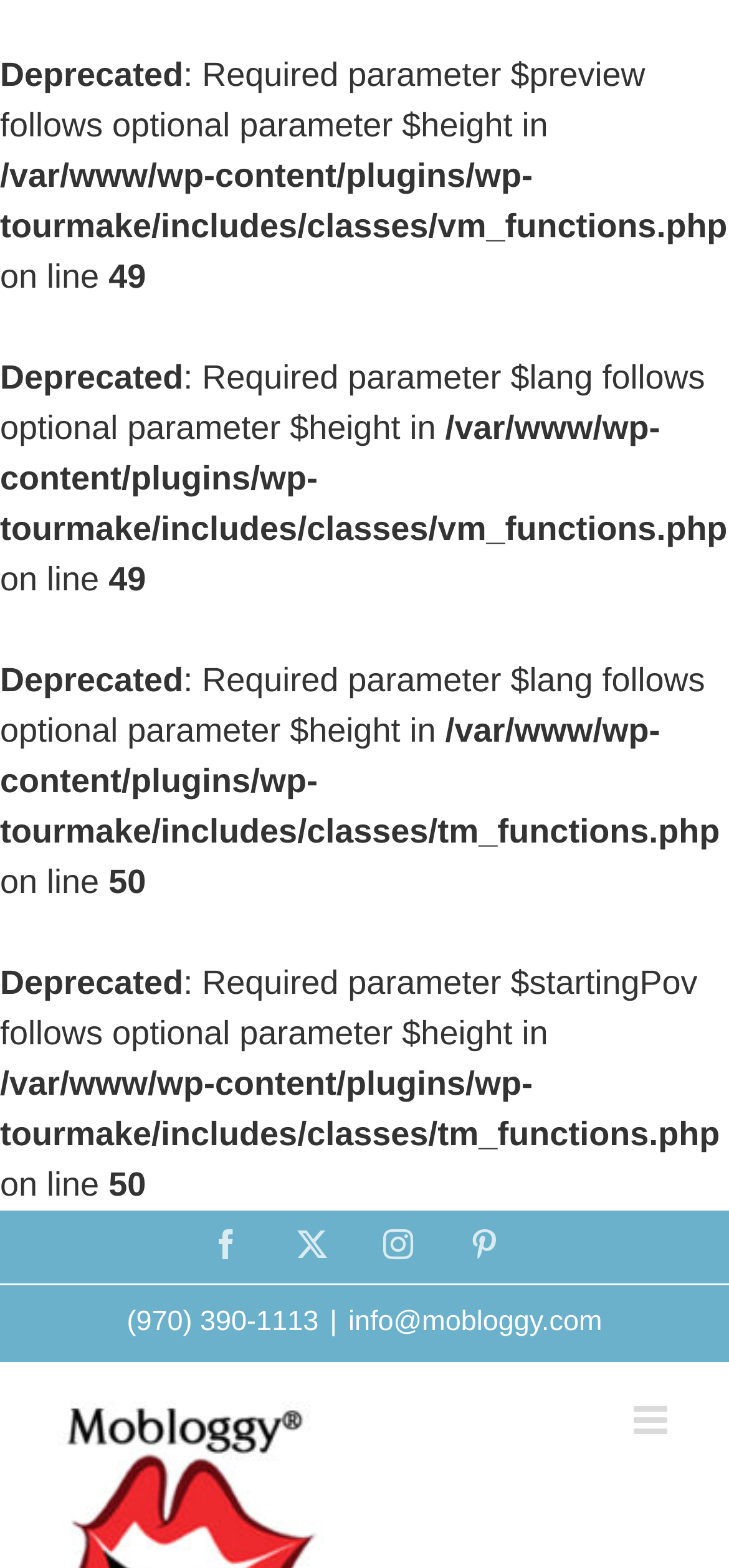Provide the bounding box coordinates for the UI element that is described by this text: "Instagram". The coordinates should be in the form of four float numbers between 0 and 1: [left, top, right, bottom].

[0.526, 0.784, 0.567, 0.803]